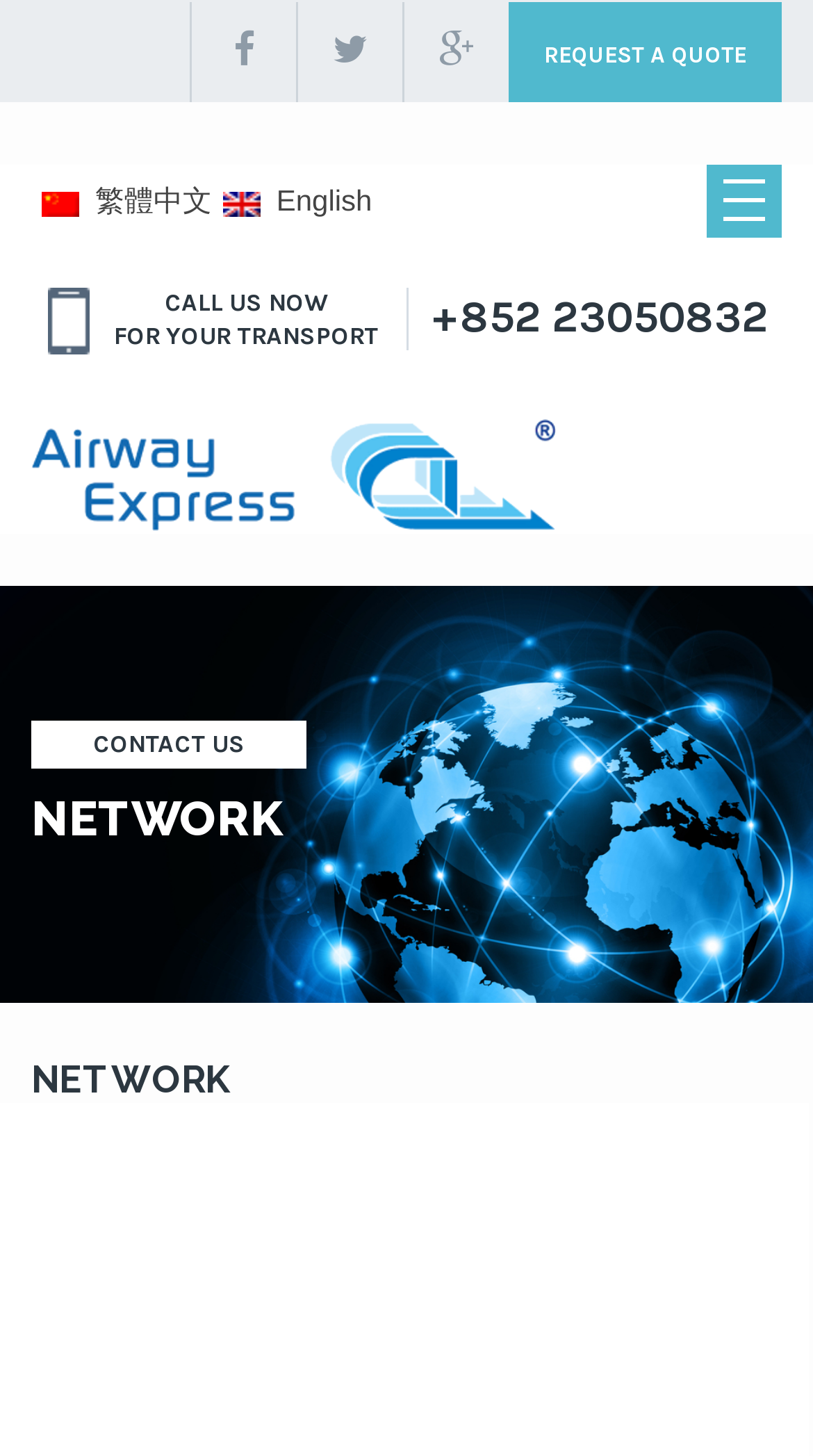Give a one-word or one-phrase response to the question:
How many languages are supported?

2